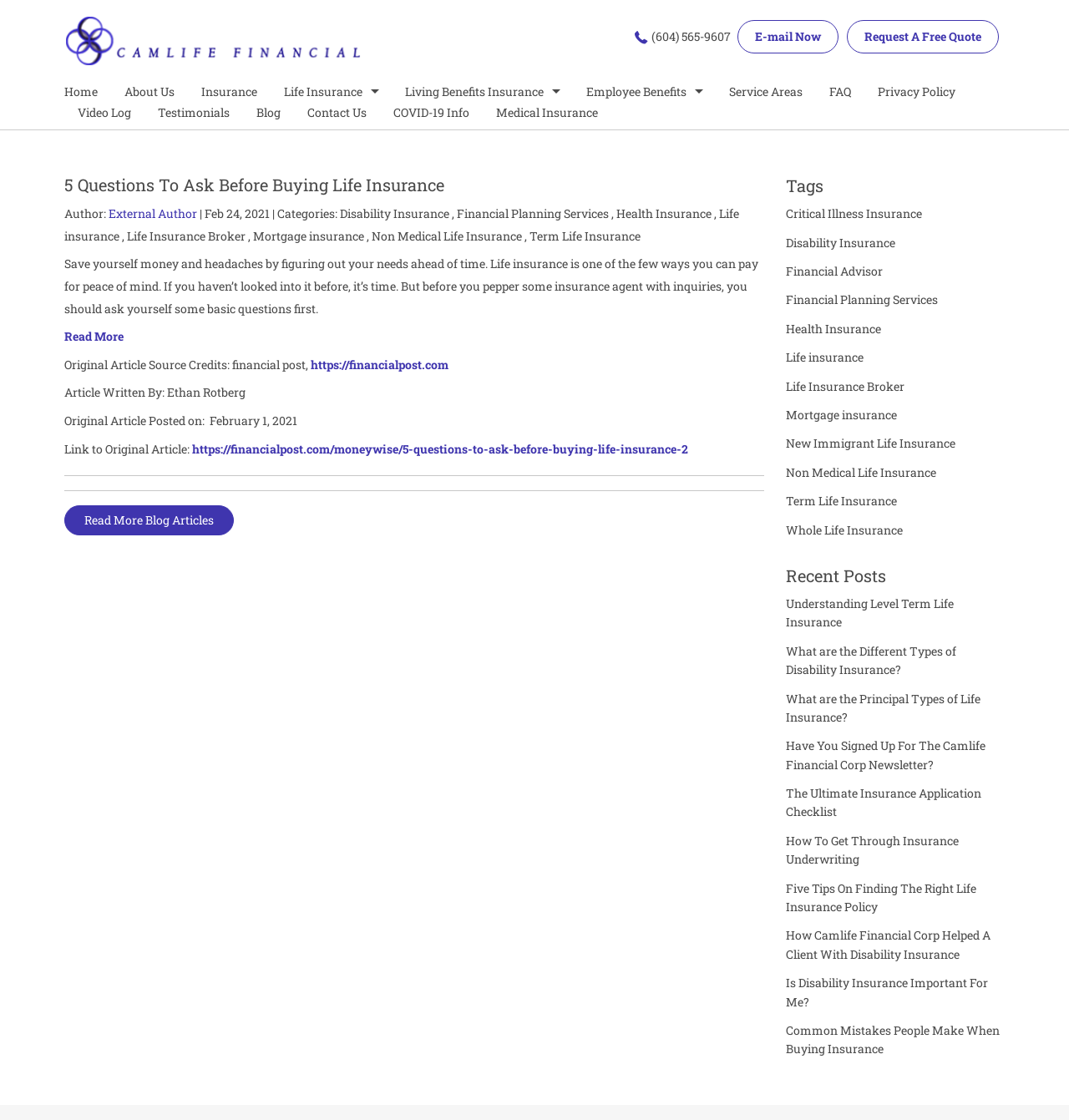Specify the bounding box coordinates of the region I need to click to perform the following instruction: "Click the 'Contact Us' link". The coordinates must be four float numbers in the range of 0 to 1, i.e., [left, top, right, bottom].

[0.275, 0.091, 0.356, 0.11]